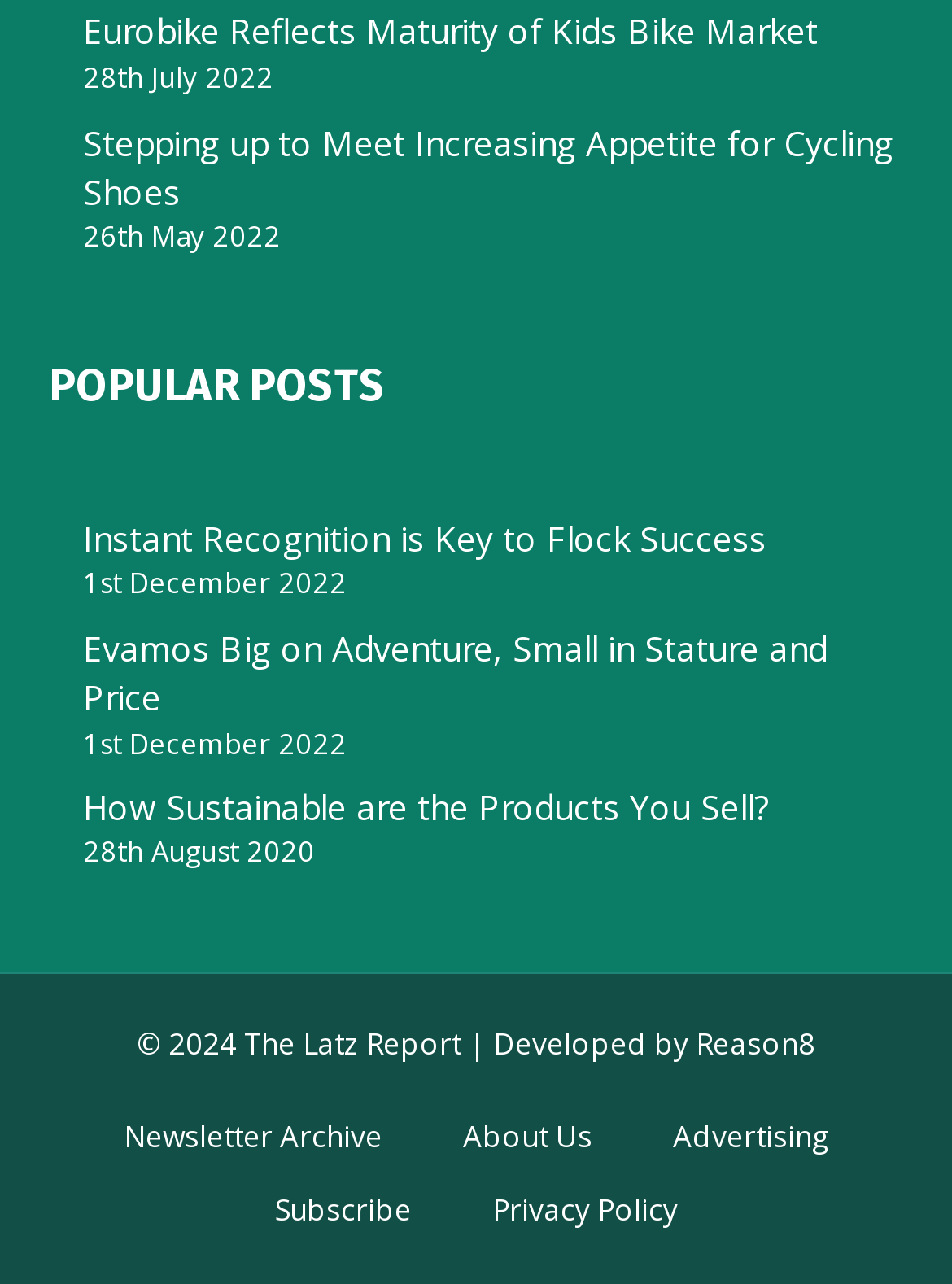Show the bounding box coordinates for the element that needs to be clicked to execute the following instruction: "Check the date of the article about Stepping up to Meet Increasing Appetite for Cycling Shoes". Provide the coordinates in the form of four float numbers between 0 and 1, i.e., [left, top, right, bottom].

[0.087, 0.169, 0.295, 0.198]